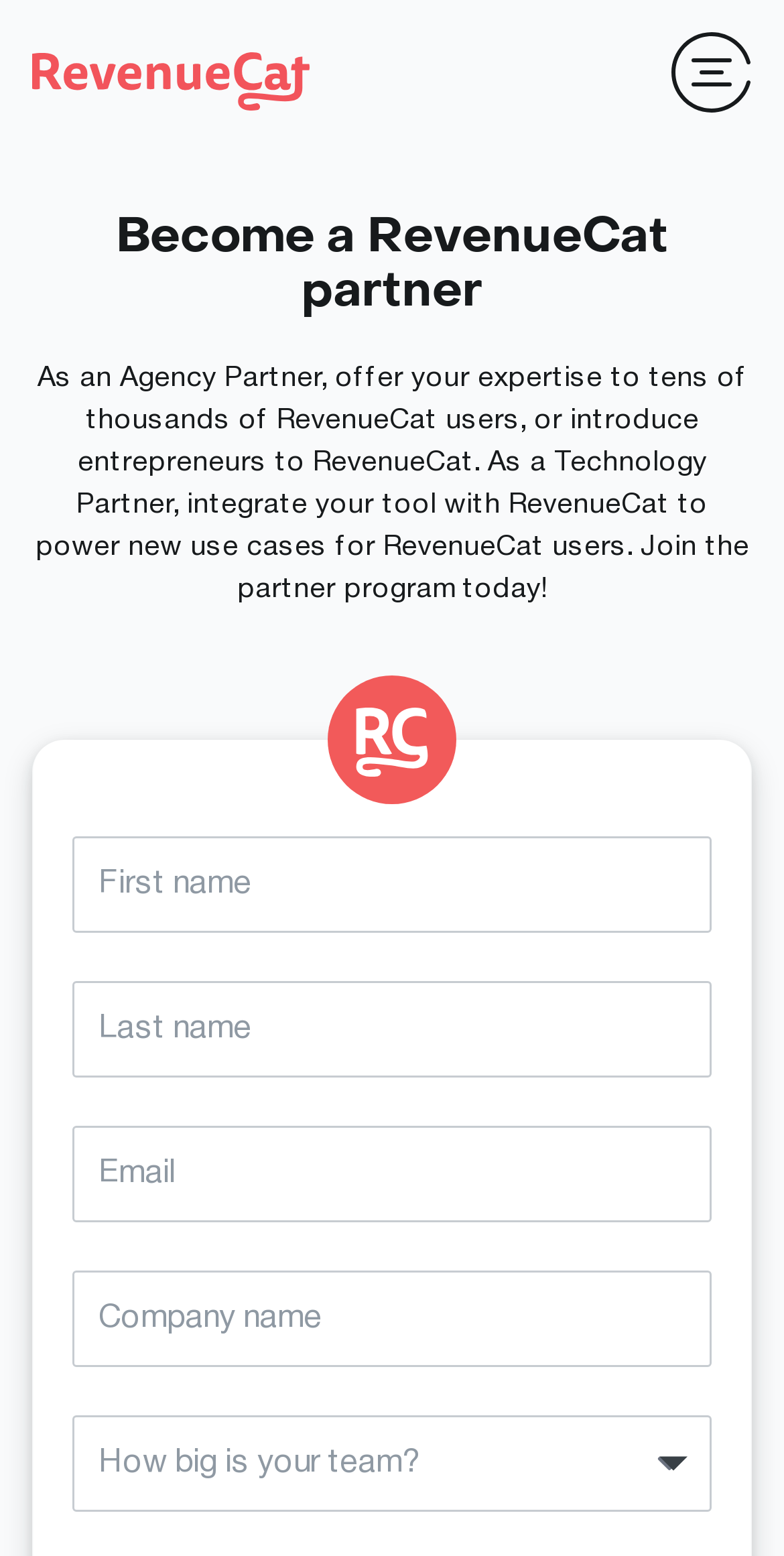Please determine the bounding box of the UI element that matches this description: name="companyName" placeholder="Company name". The coordinates should be given as (top-left x, top-left y, bottom-right x, bottom-right y), with all values between 0 and 1.

[0.092, 0.817, 0.908, 0.879]